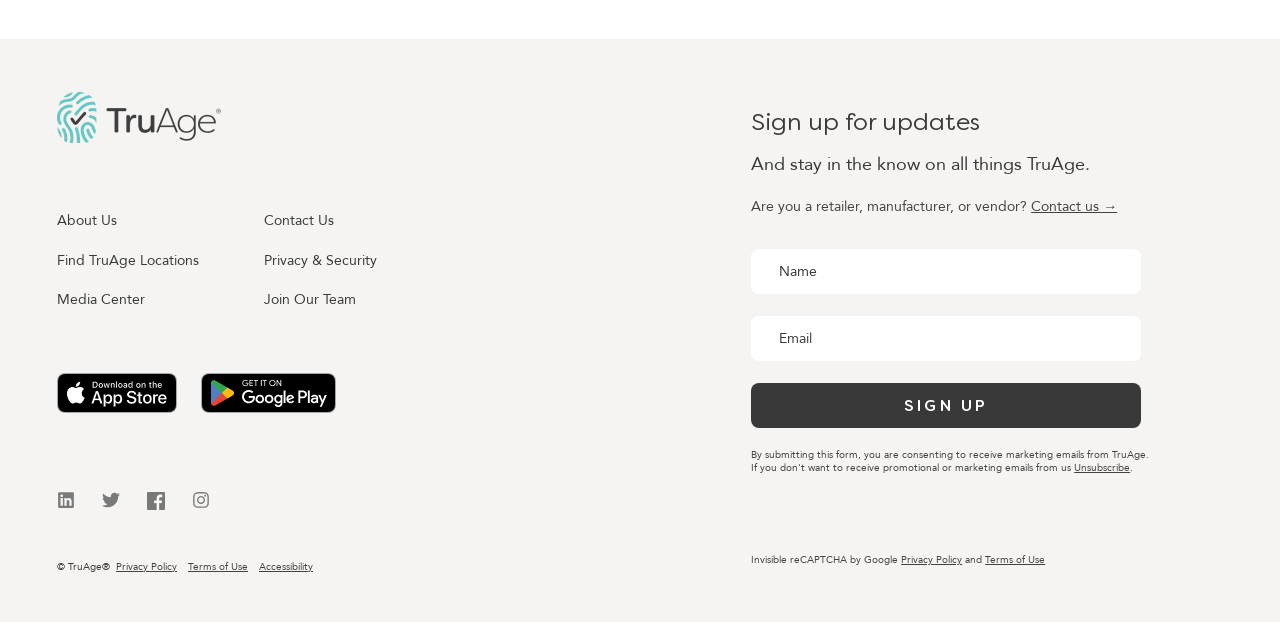Provide the bounding box coordinates for the specified HTML element described in this description: "Accessibility". The coordinates should be four float numbers ranging from 0 to 1, in the format [left, top, right, bottom].

[0.202, 0.9, 0.245, 0.923]